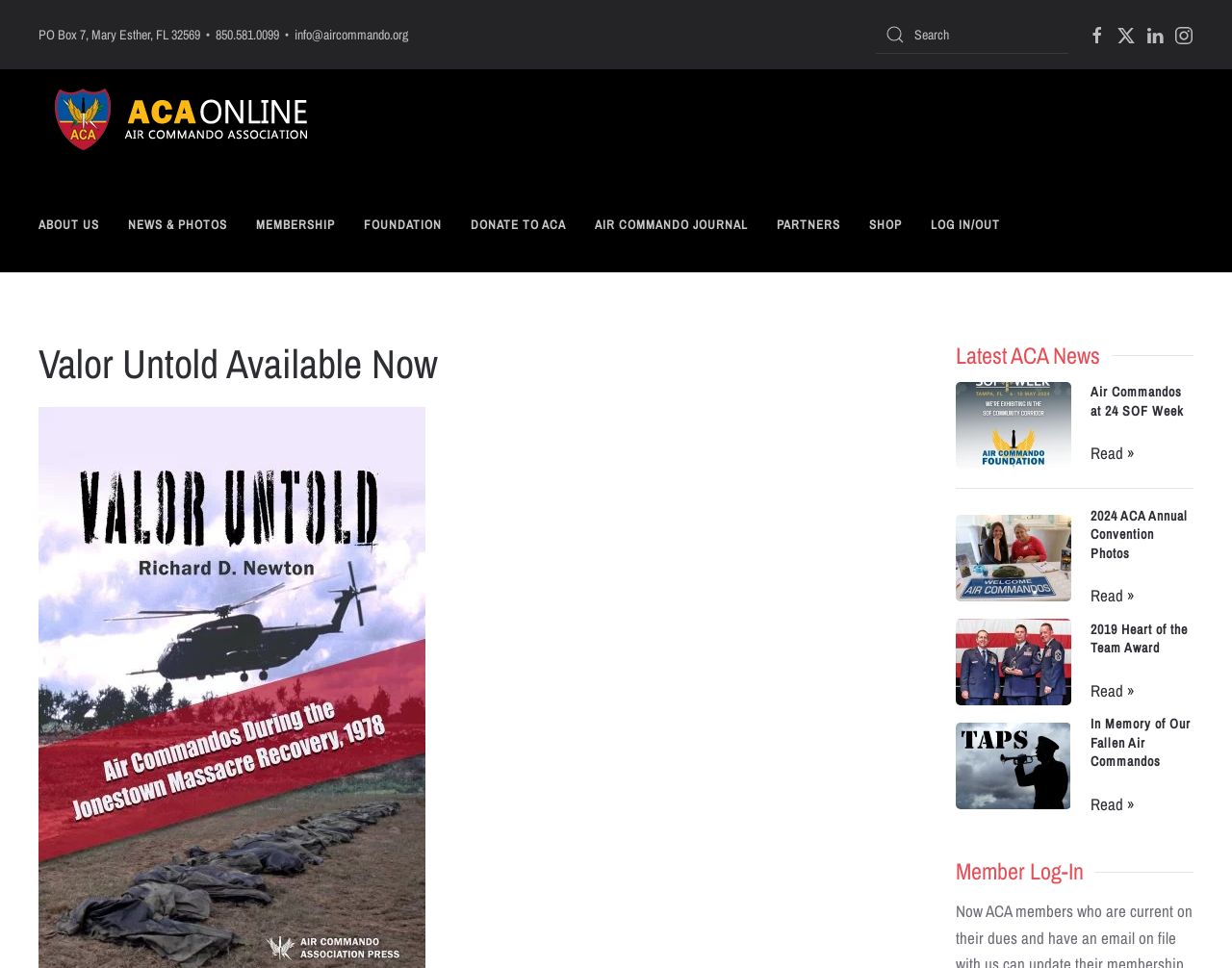Please find and generate the text of the main heading on the webpage.

Valor Untold Available Now